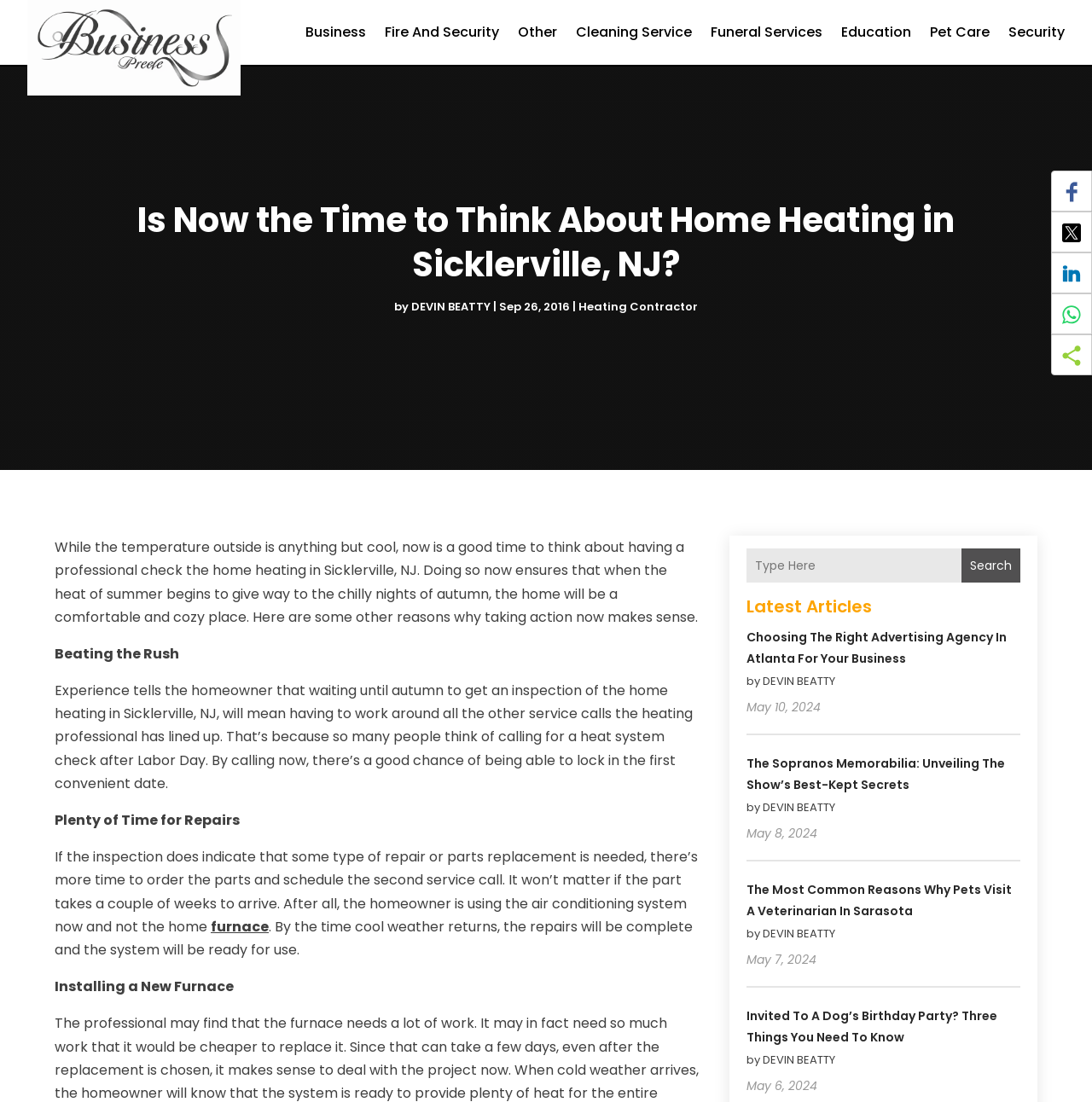Determine the bounding box coordinates for the area that needs to be clicked to fulfill this task: "Search for something". The coordinates must be given as four float numbers between 0 and 1, i.e., [left, top, right, bottom].

[0.684, 0.498, 0.934, 0.529]